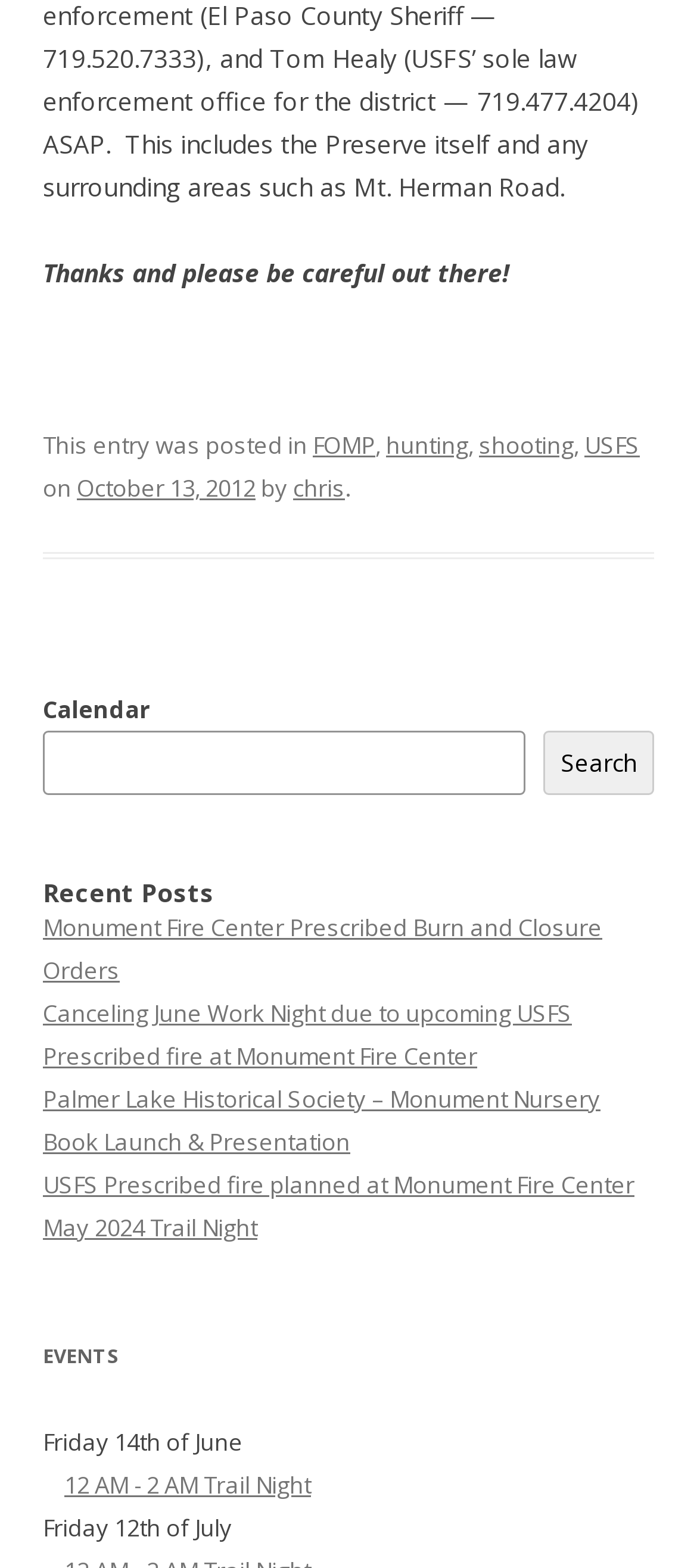Locate the bounding box of the UI element described by: "October 13, 2012" in the given webpage screenshot.

[0.11, 0.301, 0.367, 0.322]